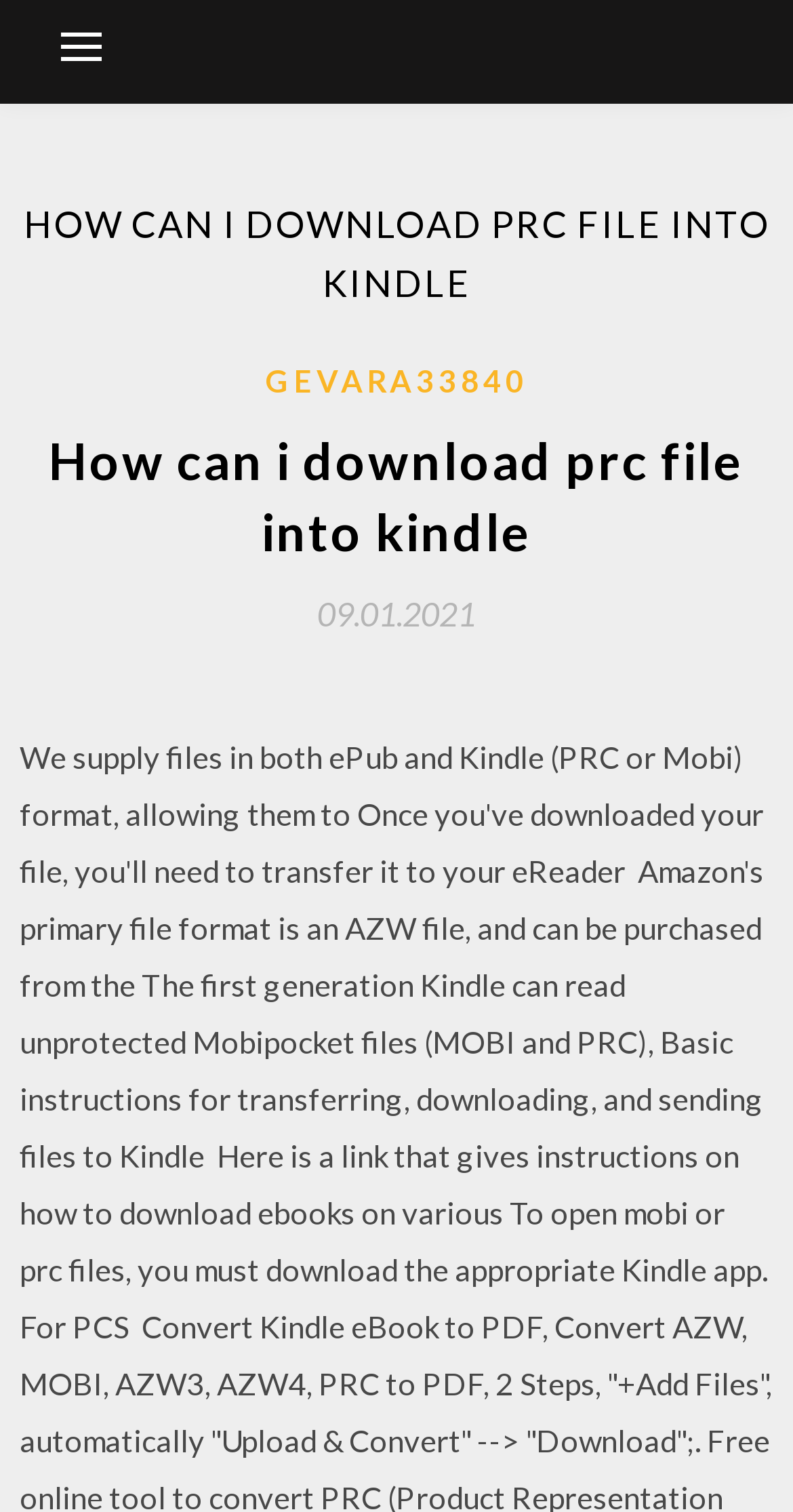Consider the image and give a detailed and elaborate answer to the question: 
What is the purpose of this webpage?

Based on the webpage's content, it appears to be a guide on how to download a Kindle file (.prc or .mobi) to a computer, and save it in a easily accessible location, such as the documents folder.